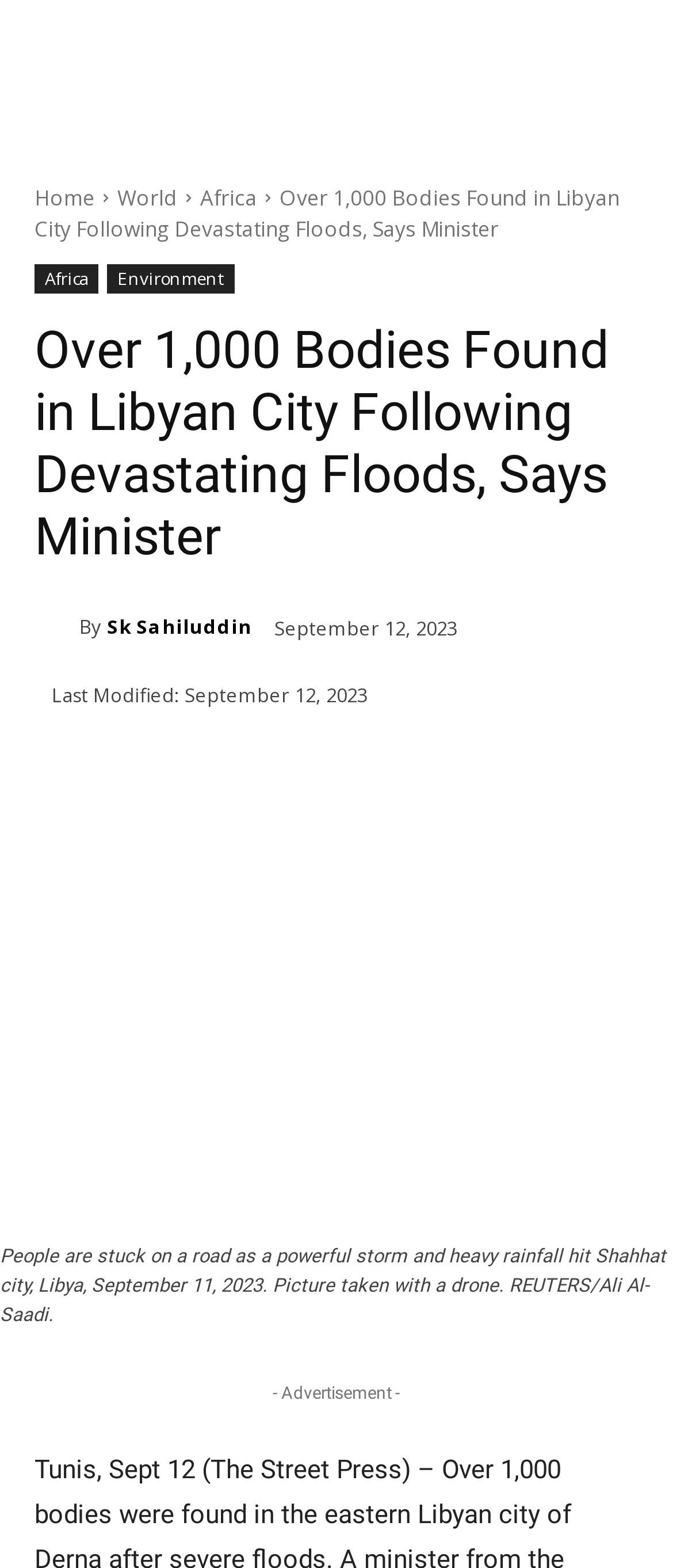Using the element description Copy URL, predict the bounding box coordinates for the UI element. Provide the coordinates in (top-left x, top-left y, bottom-right x, bottom-right y) format with values ranging from 0 to 1.

[0.803, 0.068, 0.905, 0.112]